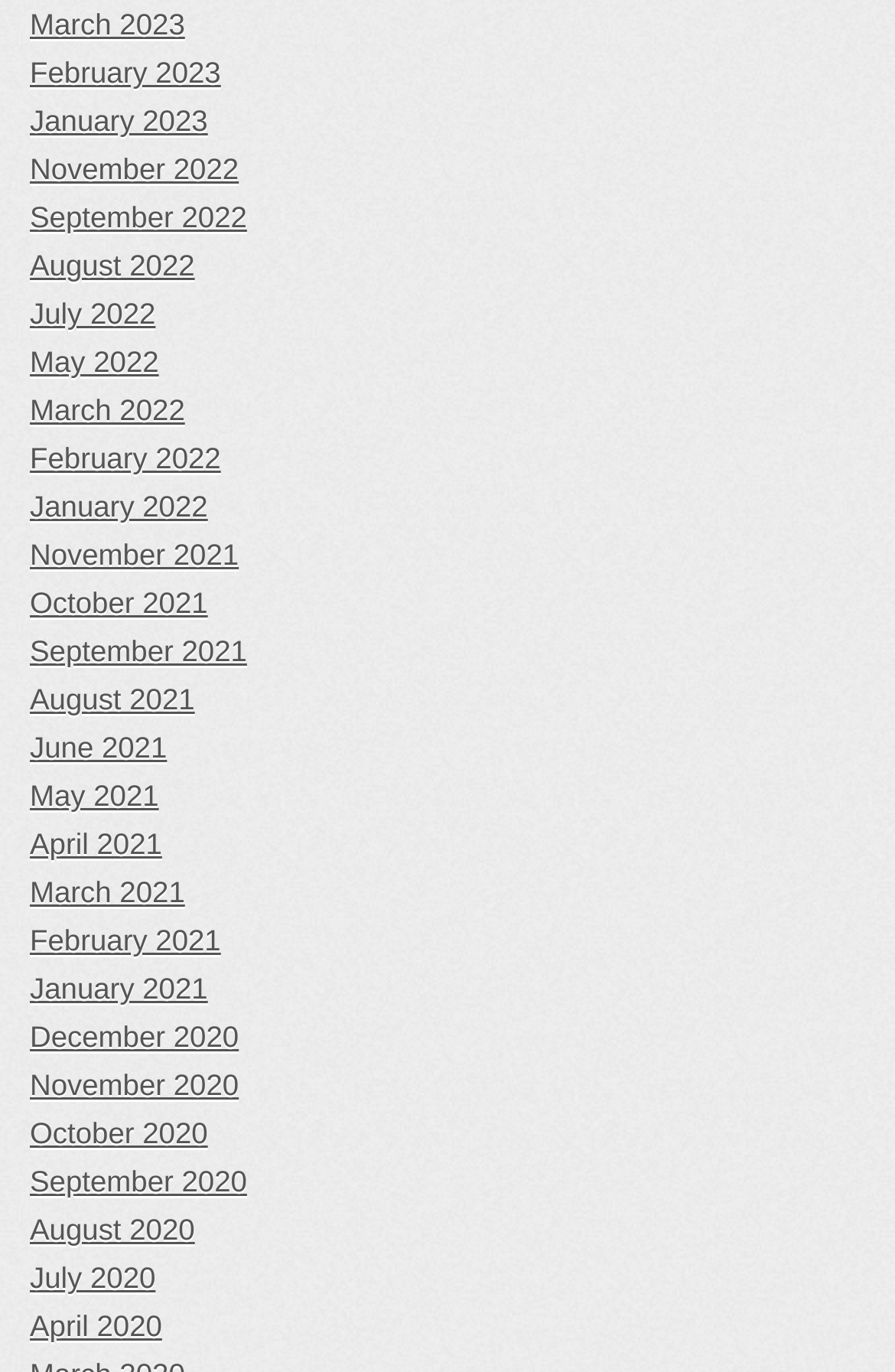Determine the bounding box coordinates of the area to click in order to meet this instruction: "browse January 2021".

[0.033, 0.705, 0.967, 0.737]